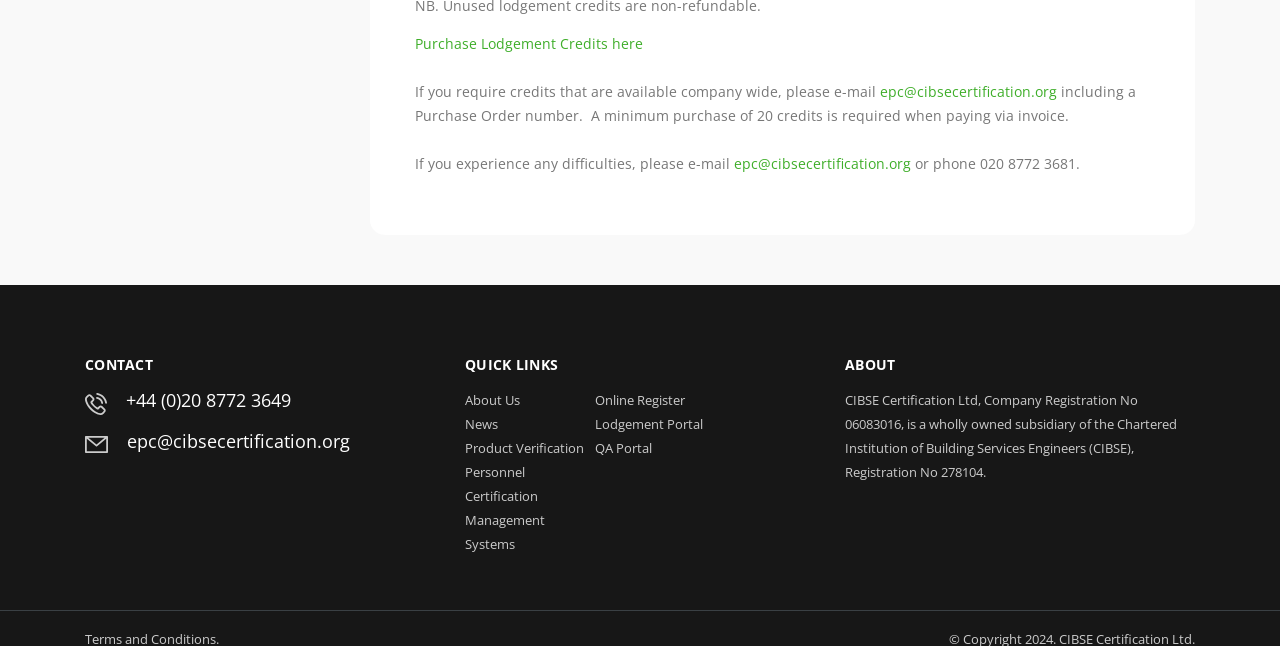Using the element description: "epc@cibsecertification.org", determine the bounding box coordinates. The coordinates should be in the format [left, top, right, bottom], with values between 0 and 1.

[0.573, 0.238, 0.712, 0.268]